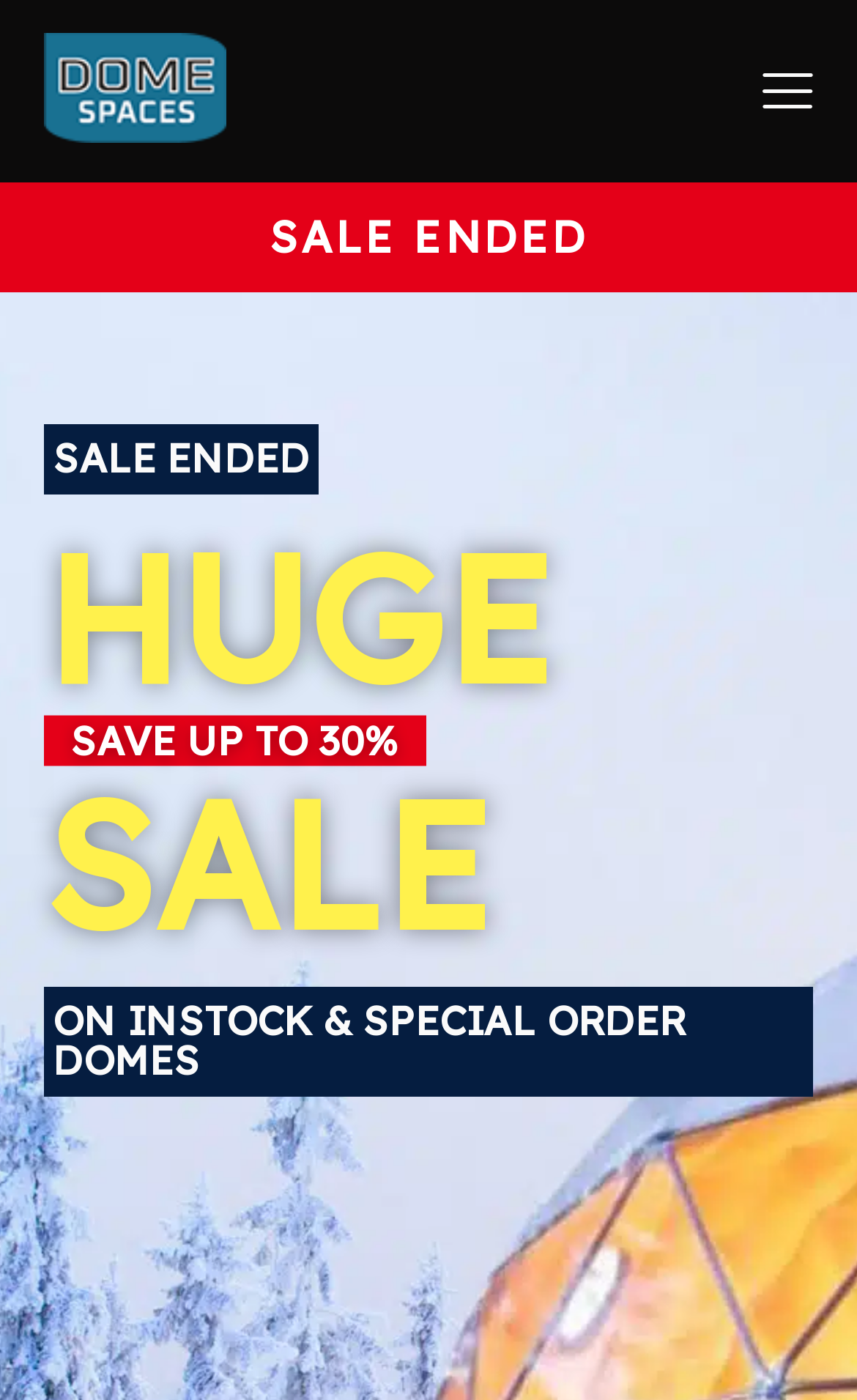What is the maximum size of domes on sale?
Examine the image closely and answer the question with as much detail as possible.

The meta description mentions 'up to 30 ft', which suggests that the maximum size of domes on sale is 30 feet.